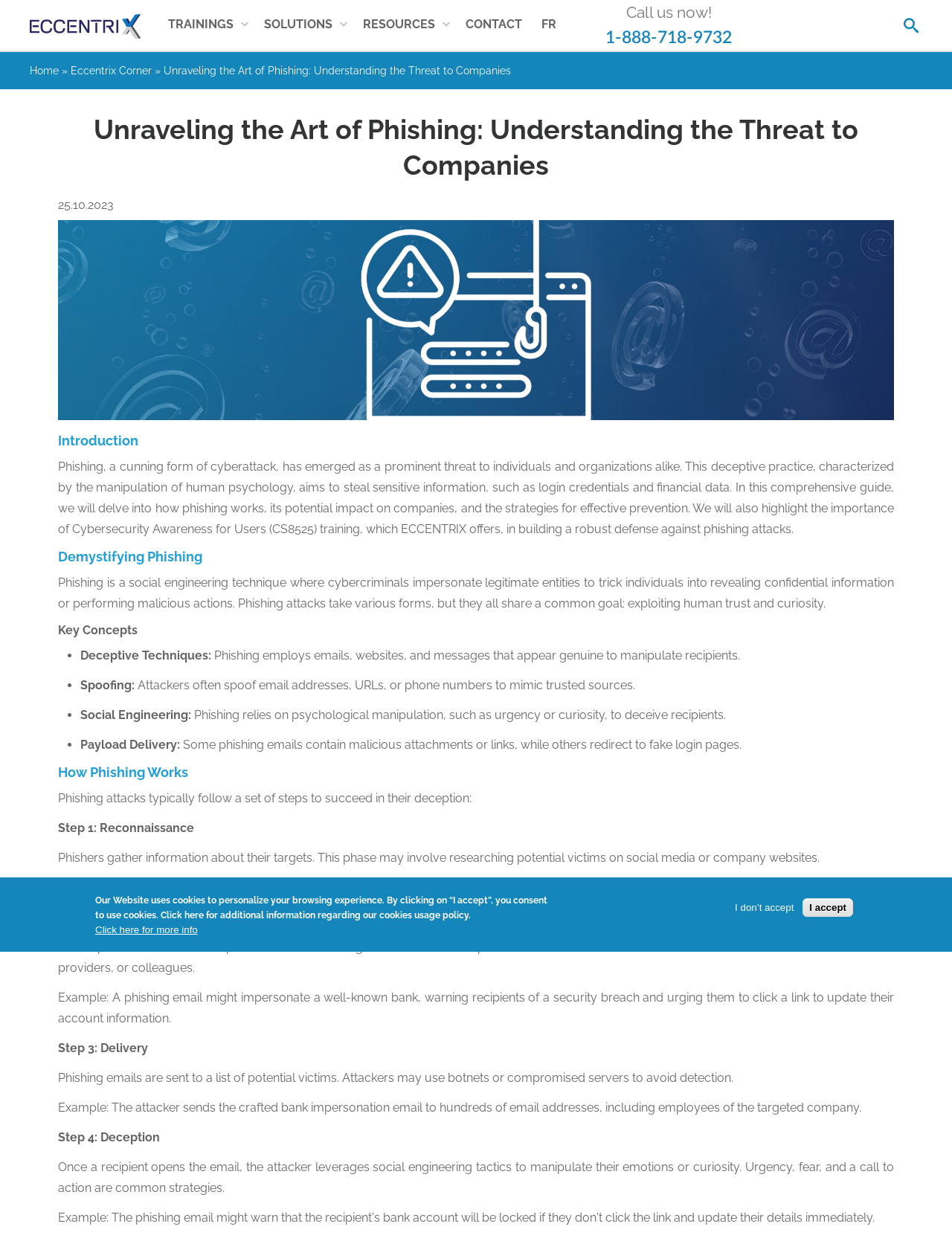What is the importance of 'Cybersecurity Awareness for Users (CS8525) training'?
Based on the image, please offer an in-depth response to the question.

The webpage highlights the importance of 'Cybersecurity Awareness for Users (CS8525) training' in building a robust defense against phishing attacks, suggesting that this training is essential for individuals and organizations to prevent phishing attacks.